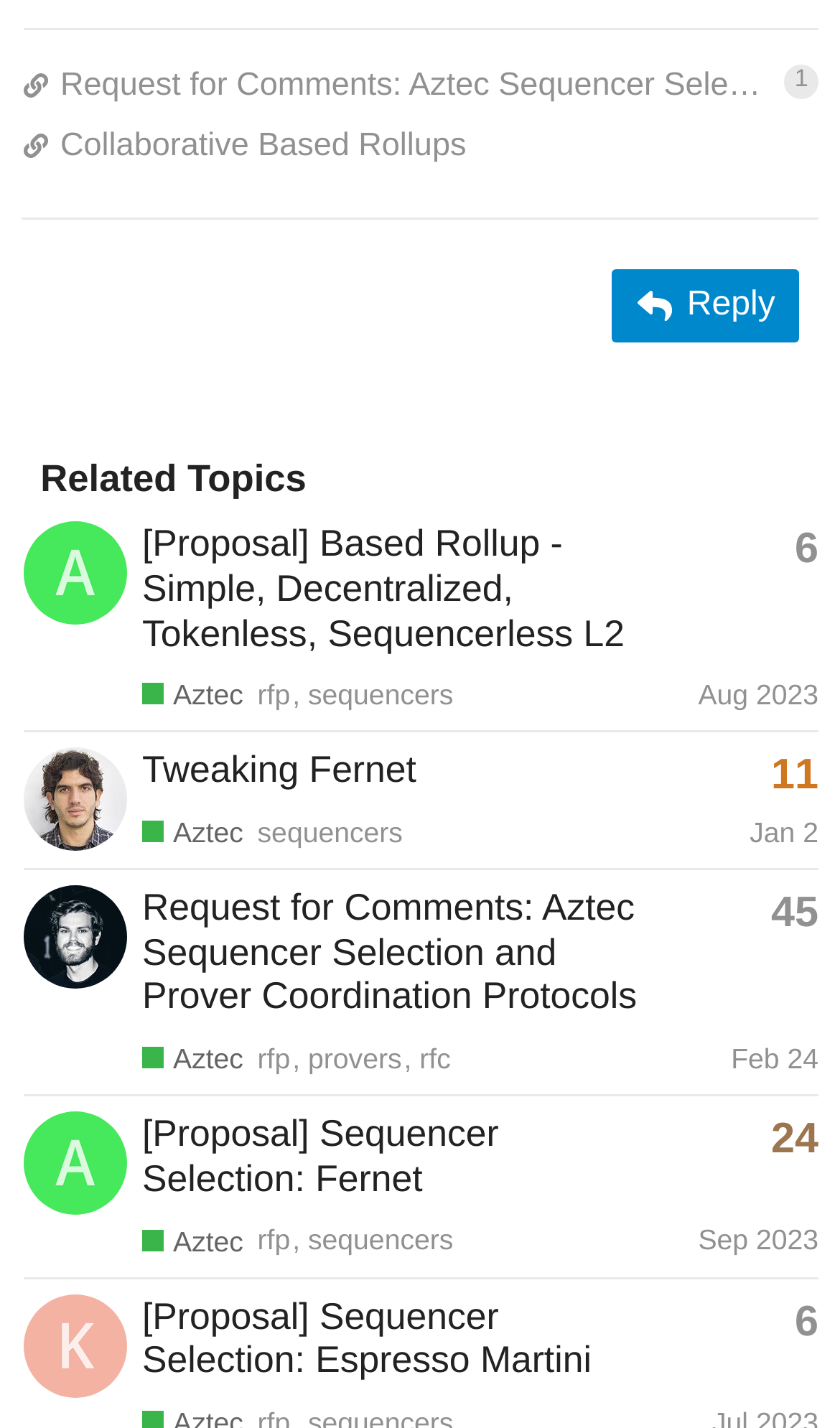Show the bounding box coordinates of the element that should be clicked to complete the task: "Check the profile of 'Anon'".

[0.028, 0.388, 0.151, 0.413]